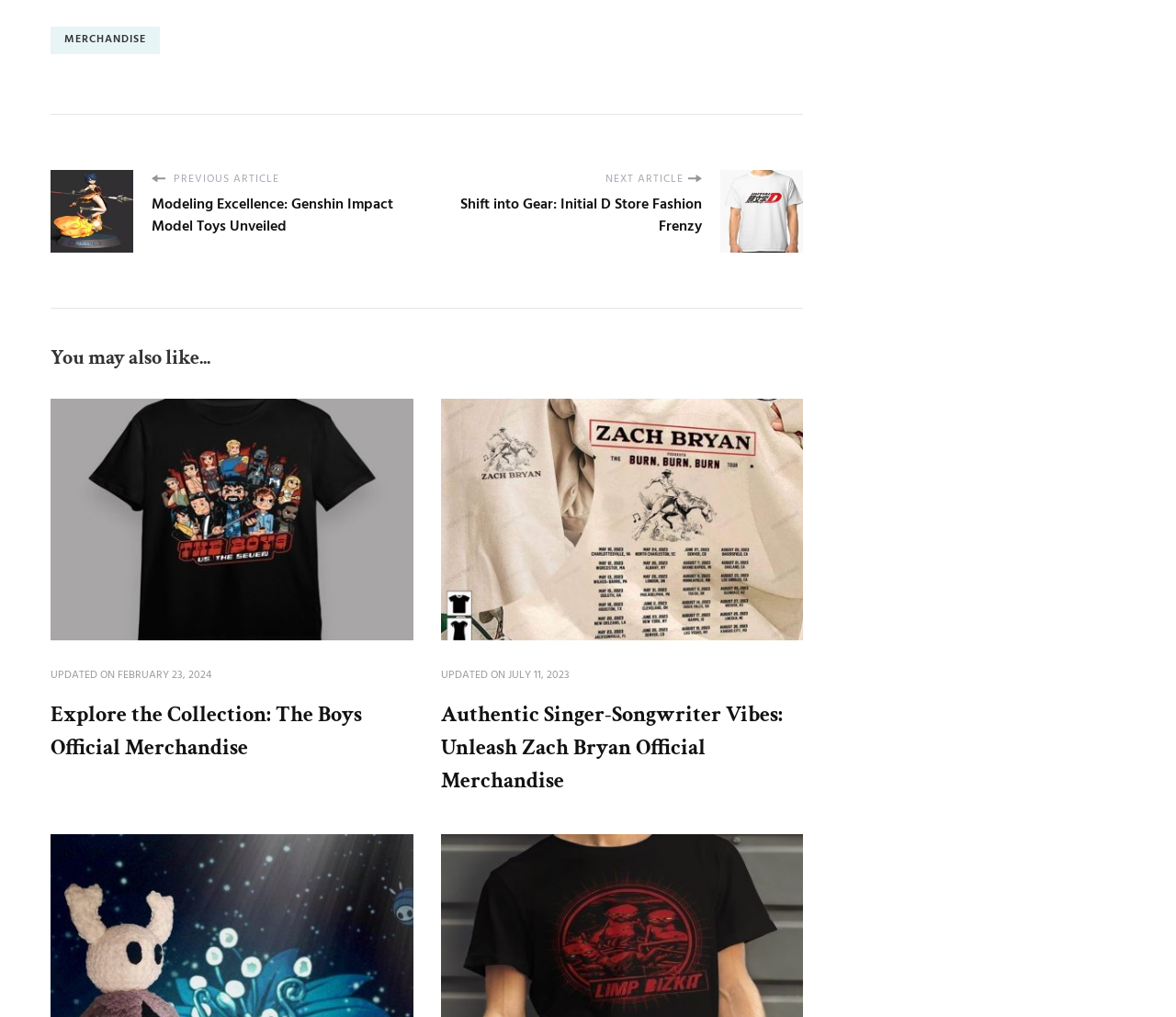Refer to the image and answer the question with as much detail as possible: How many links are there under 'You may also like...'?

The number of links under 'You may also like...' can be determined by counting the link elements that are children of the element with the text 'You may also like...'. There are four link elements, each corresponding to an article.